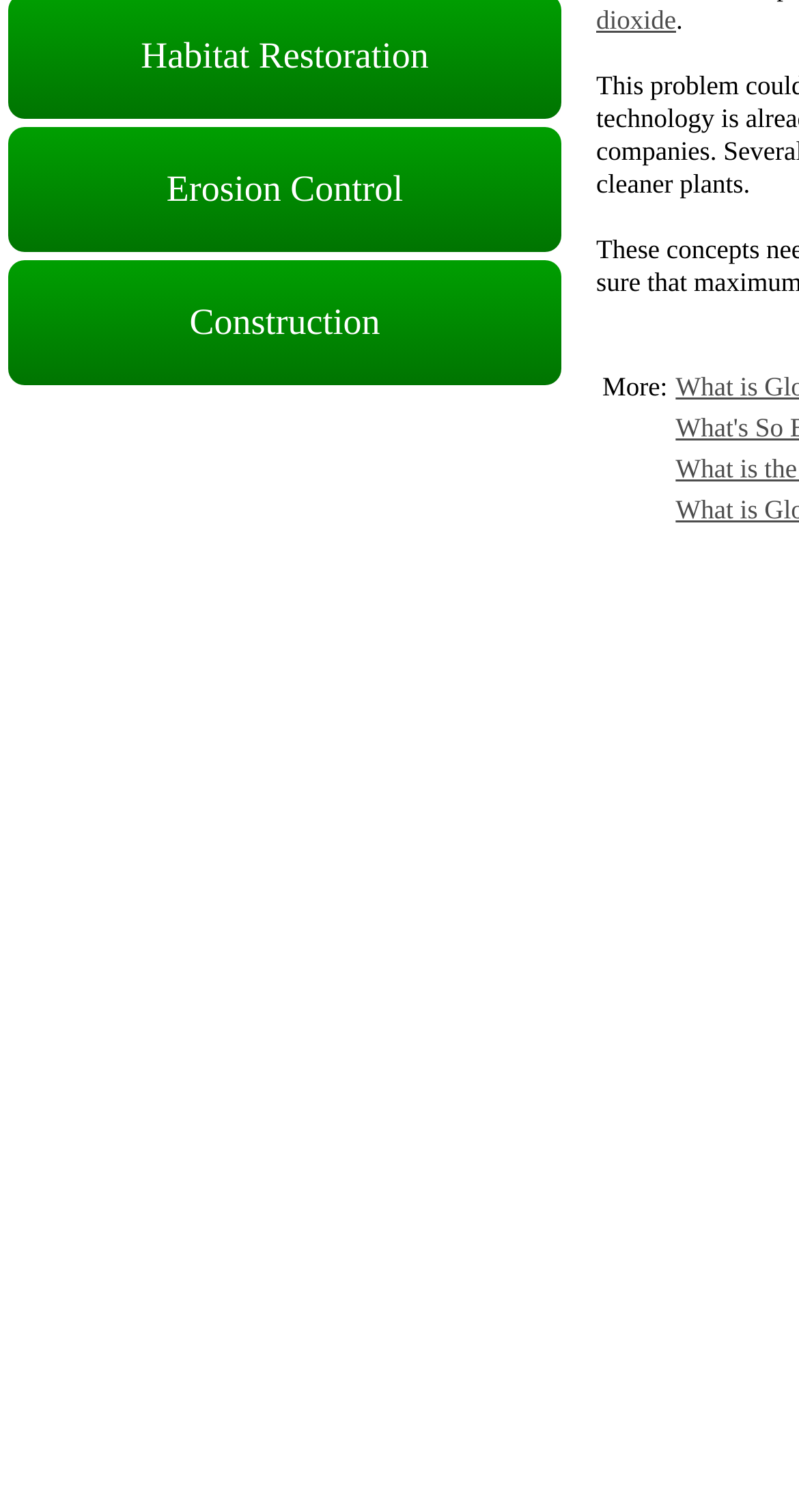Using the provided element description: "alt="WhatsApp"", determine the bounding box coordinates of the corresponding UI element in the screenshot.

None